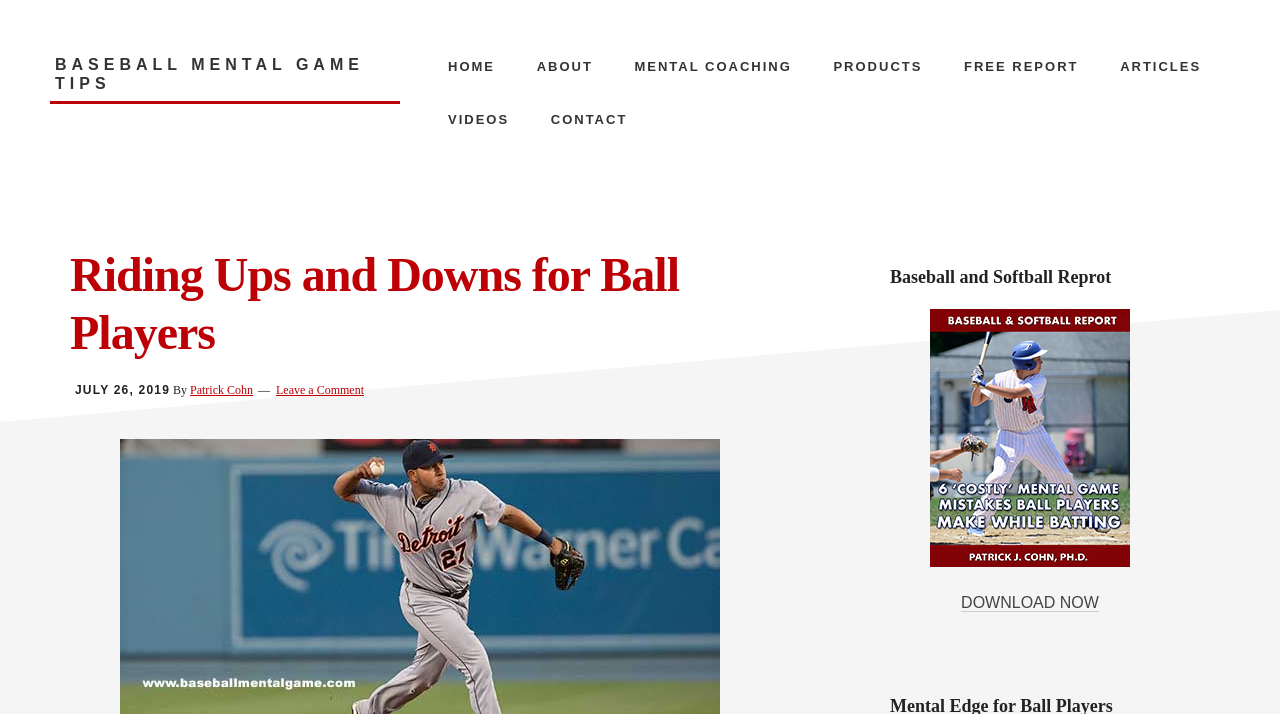Who is the author of the article?
Answer the question in as much detail as possible.

The author of the article is mentioned below the main heading, where it says 'By Patrick Cohn'.